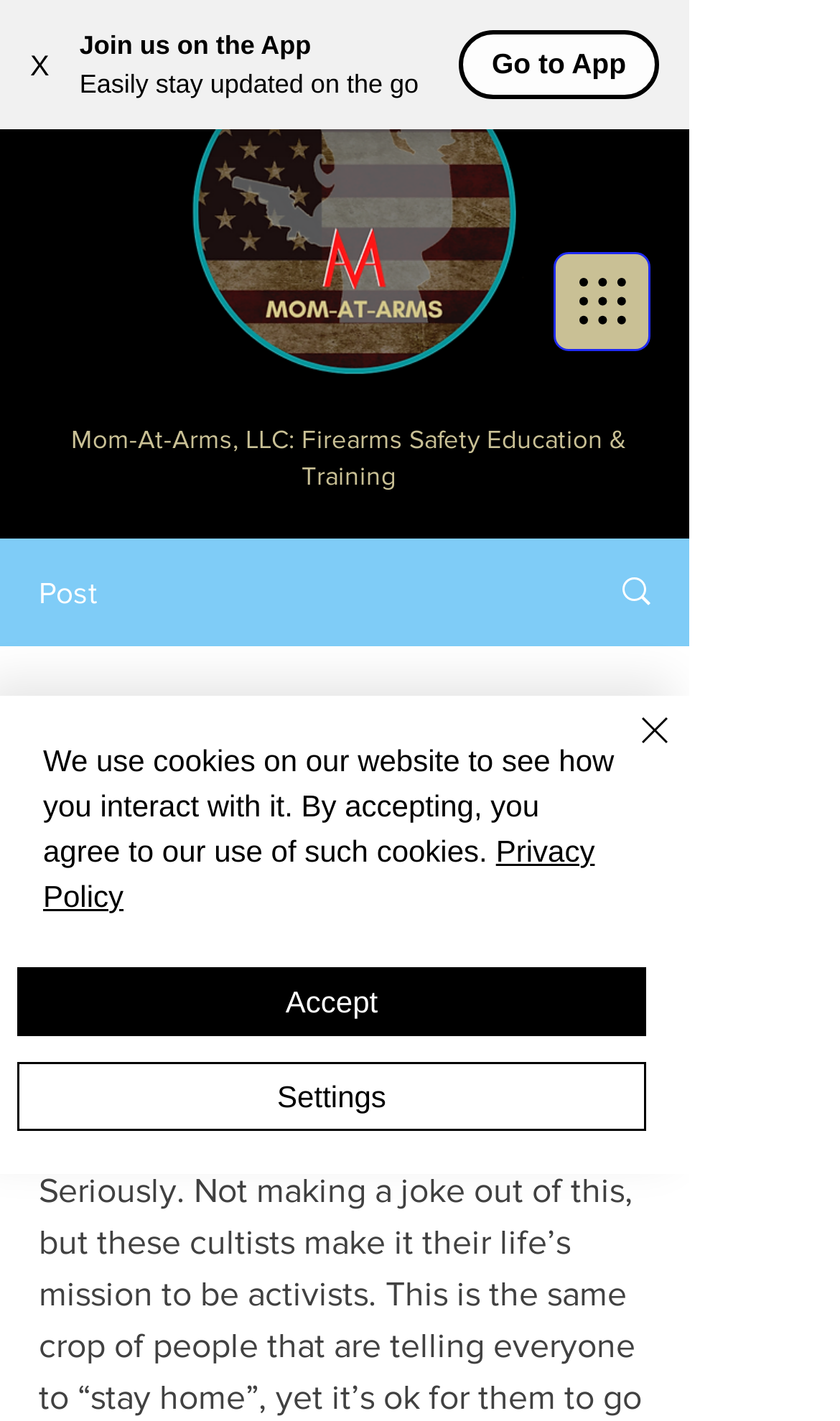Locate the bounding box coordinates of the element you need to click to accomplish the task described by this instruction: "View the post".

[0.046, 0.404, 0.115, 0.428]